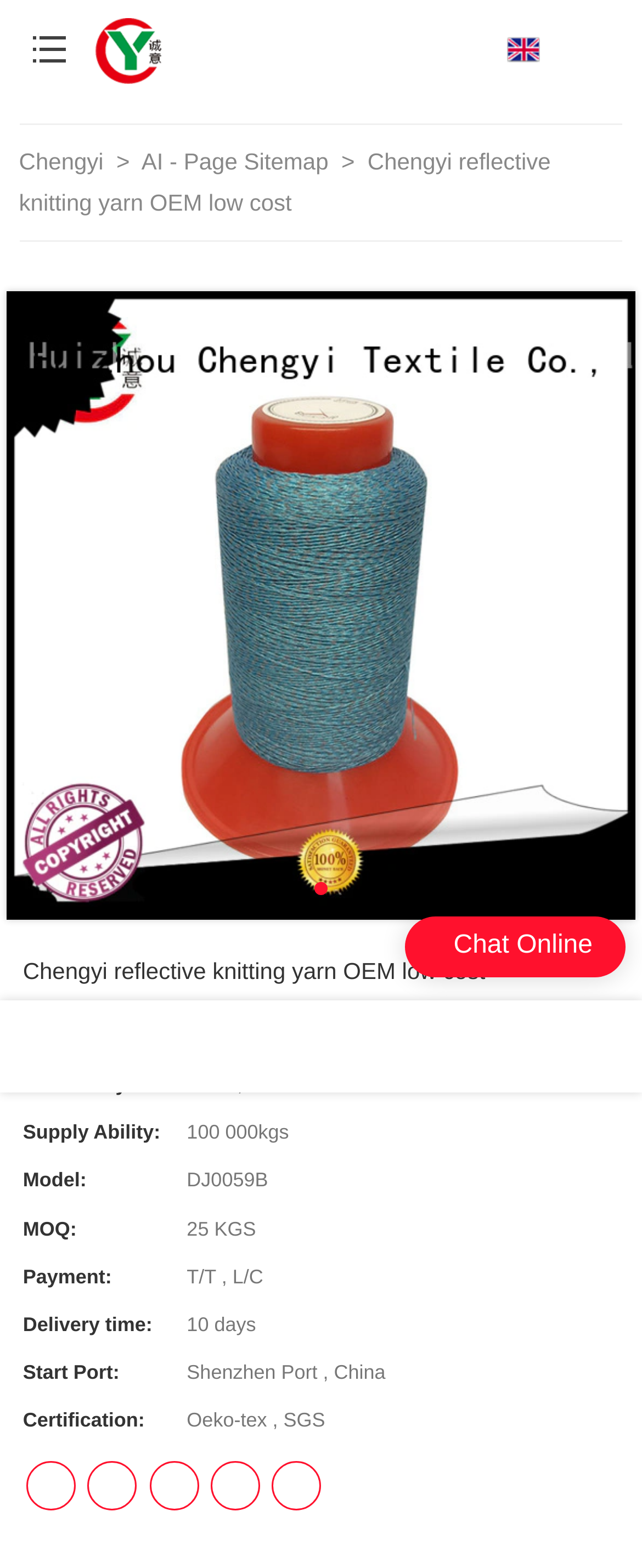What is the certification of the yarn?
Examine the screenshot and reply with a single word or phrase.

Oeko-tex, SGS